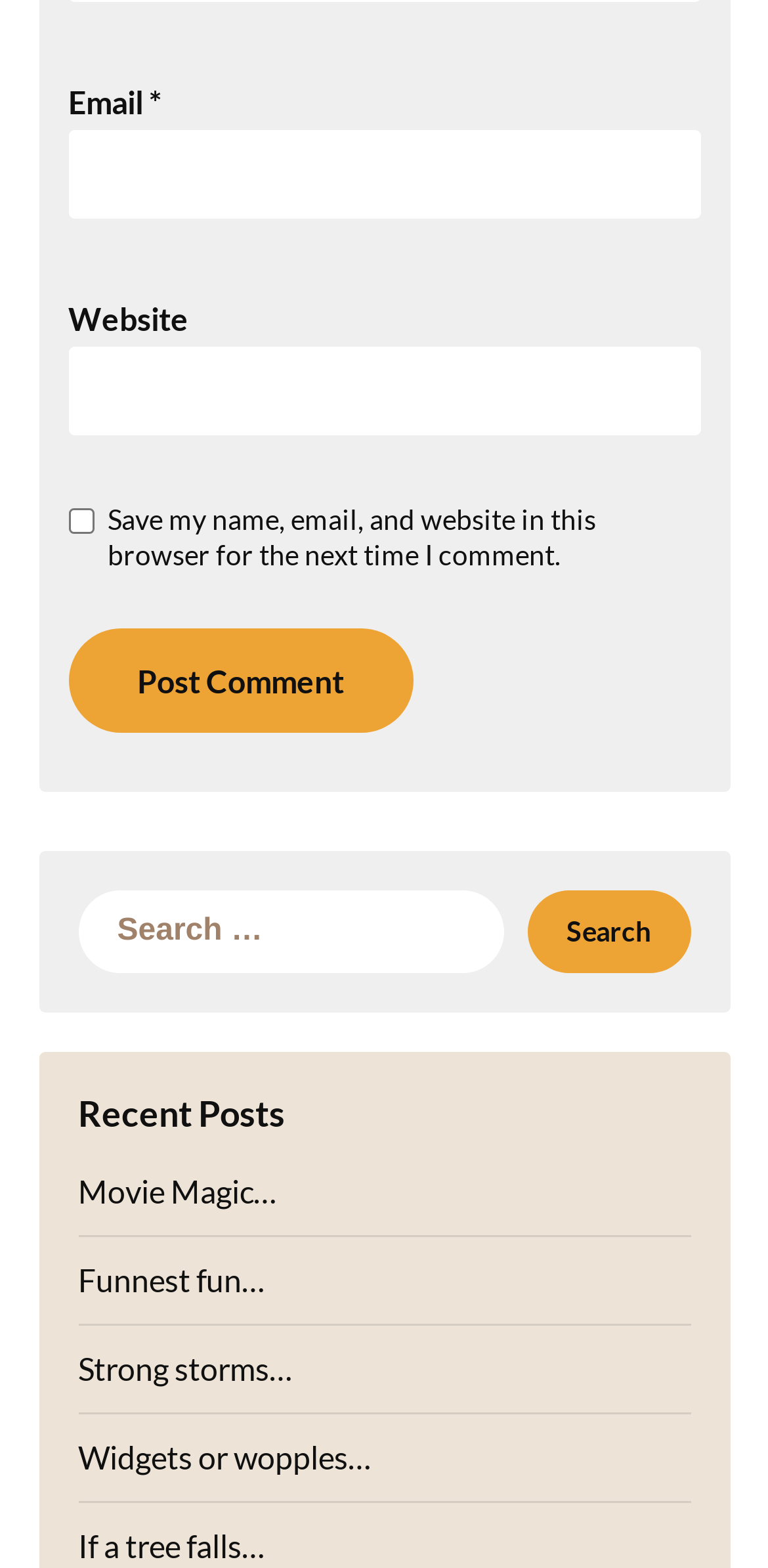Given the description parent_node: Email * aria-describedby="email-notes" name="email", predict the bounding box coordinates of the UI element. Ensure the coordinates are in the format (top-left x, top-left y, bottom-right x, bottom-right y) and all values are between 0 and 1.

[0.088, 0.082, 0.912, 0.139]